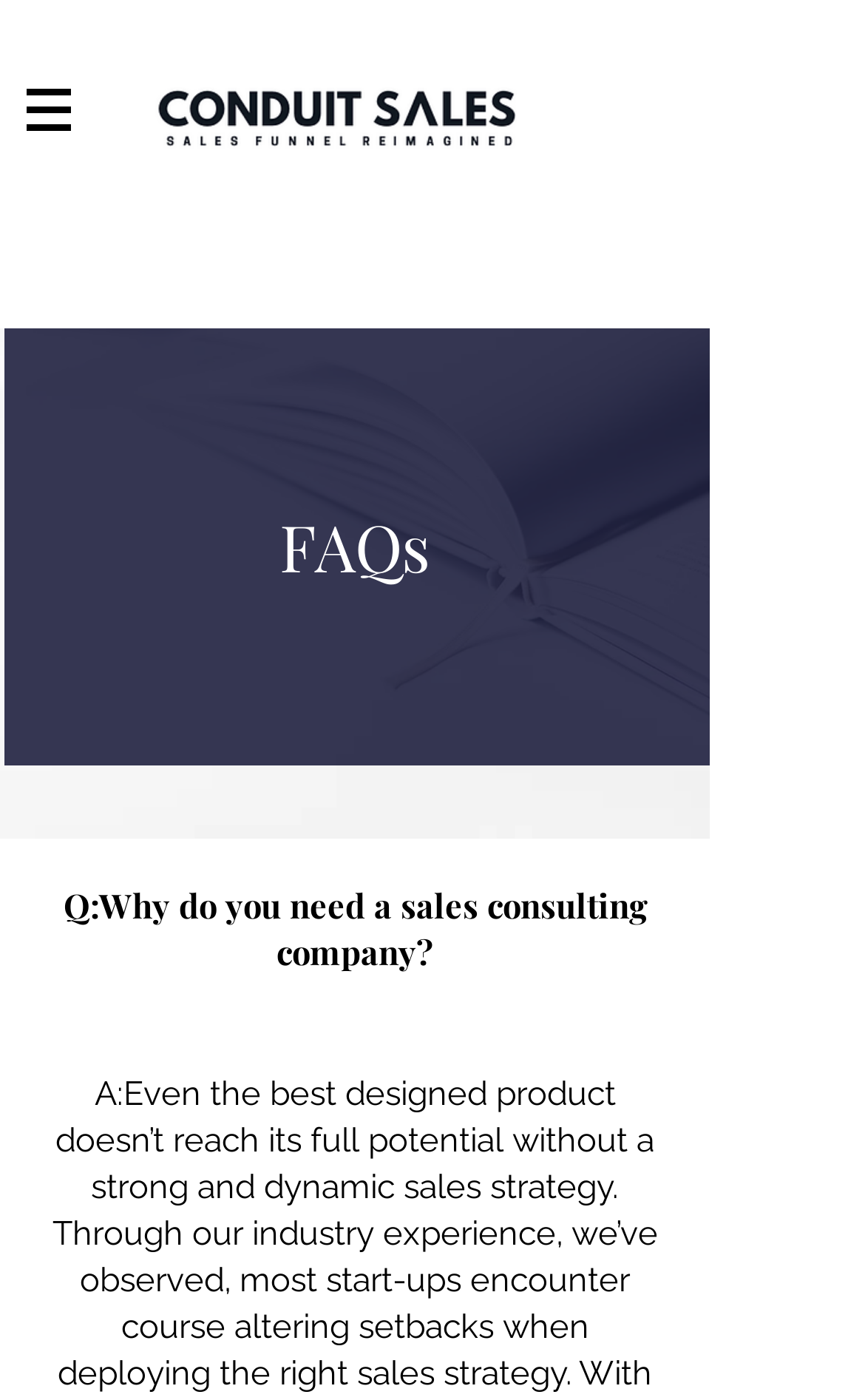What is the purpose of the company?
Using the image as a reference, answer the question in detail.

I inferred the purpose of the company by looking at the root element's text, which mentions 'B2B SaaS Product Sales consulting services'. This suggests that the company provides sales consulting services to B2B SaaS companies.